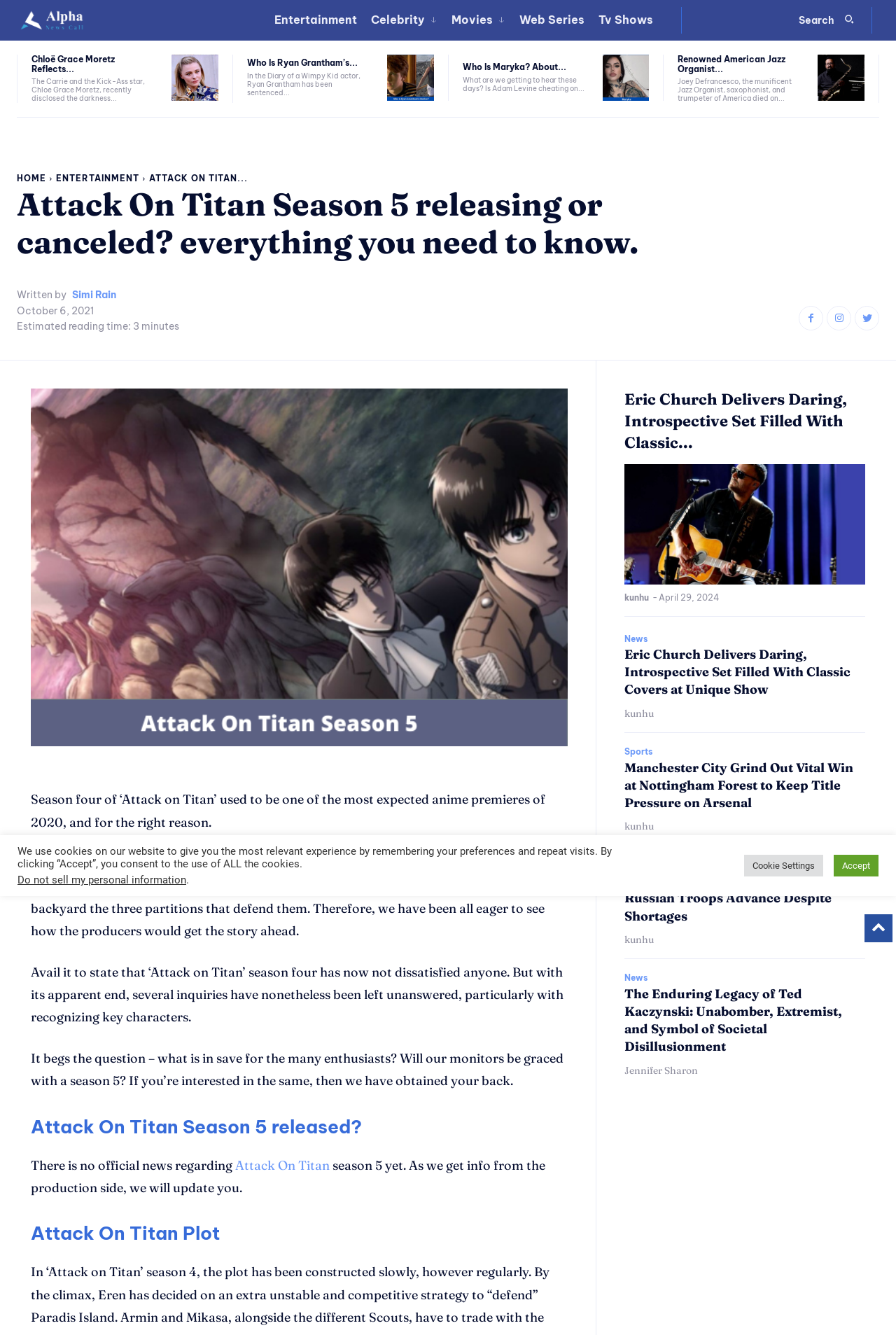Respond with a single word or short phrase to the following question: 
What is the topic of the article?

Attack On Titan Season 5